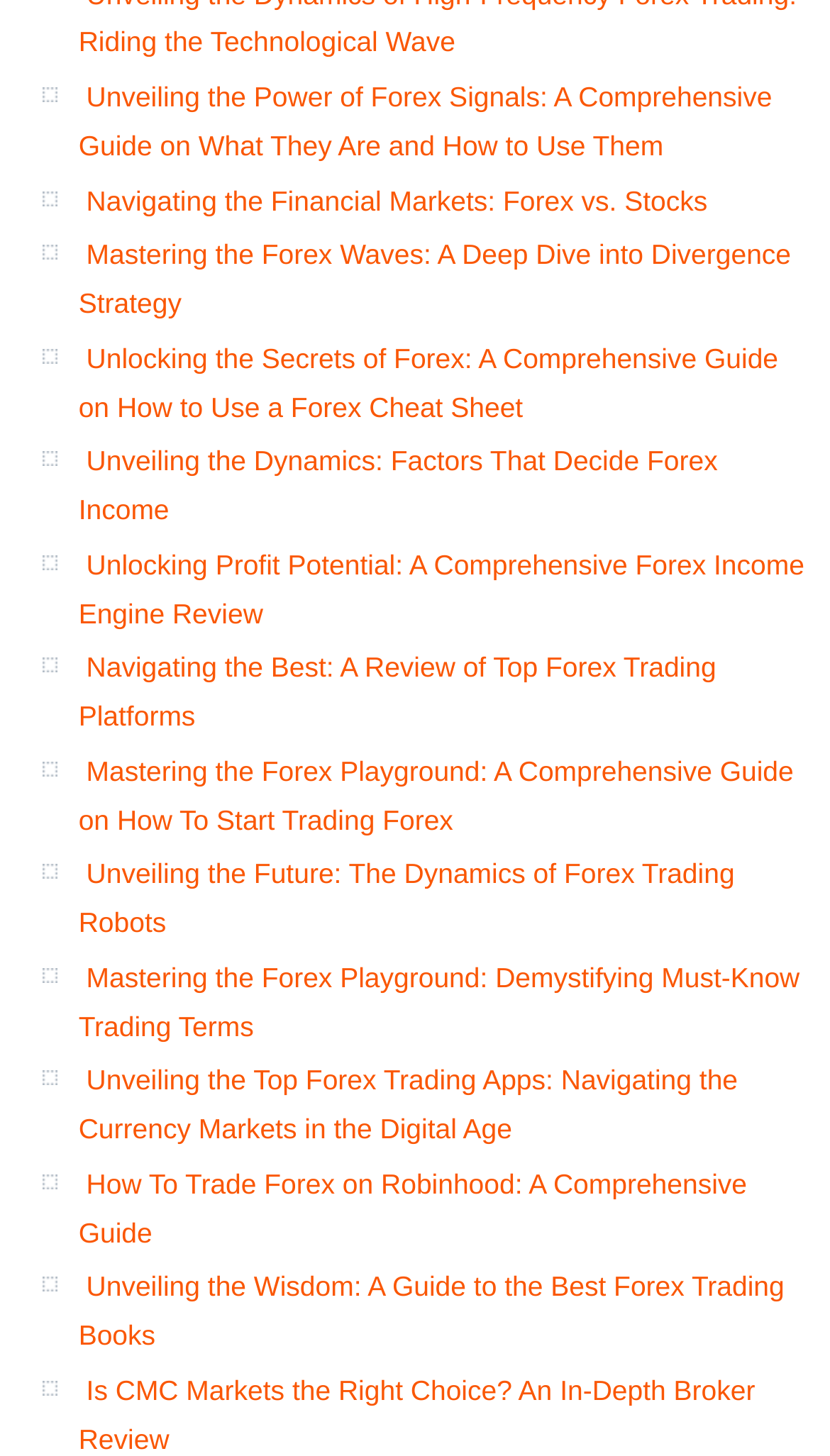Are all links related to Forex?
From the image, respond with a single word or phrase.

Yes